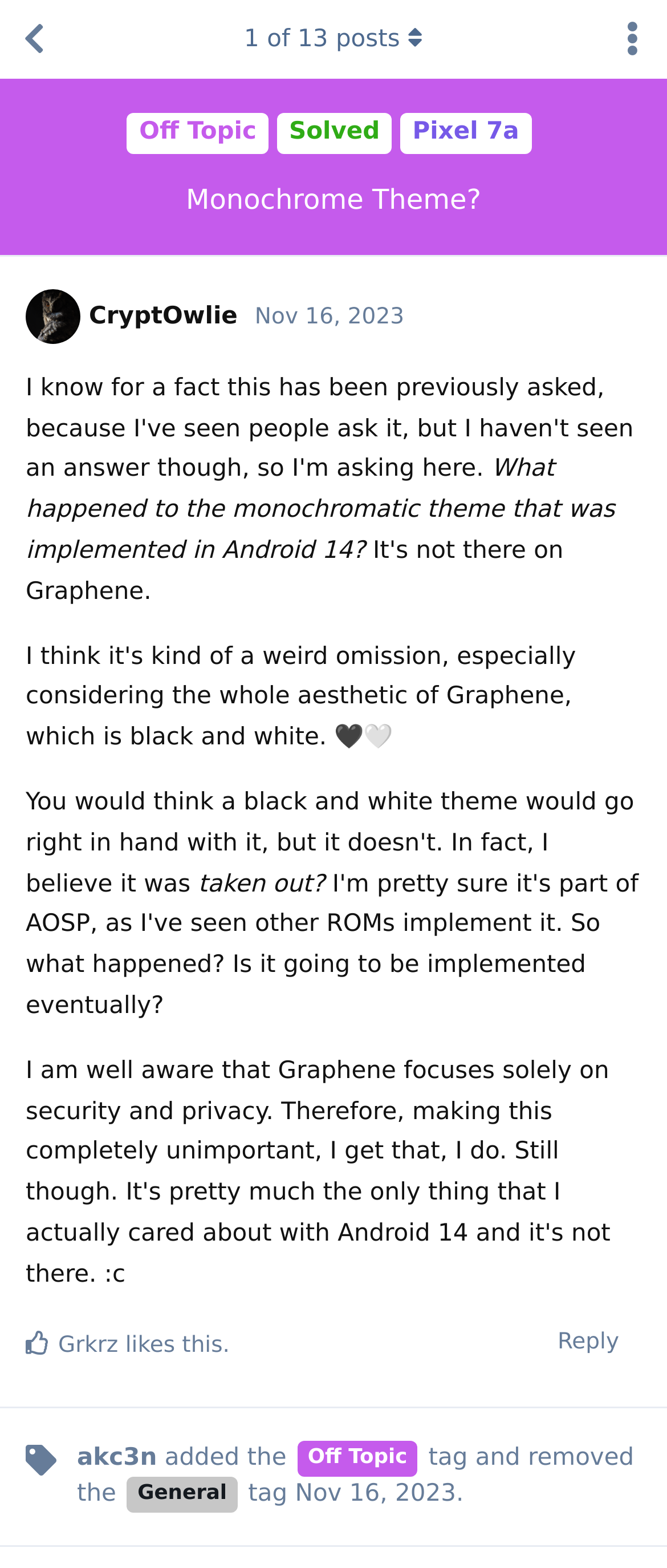Provide the bounding box coordinates for the area that should be clicked to complete the instruction: "View posts by CryptOwlie".

[0.038, 0.193, 0.356, 0.21]